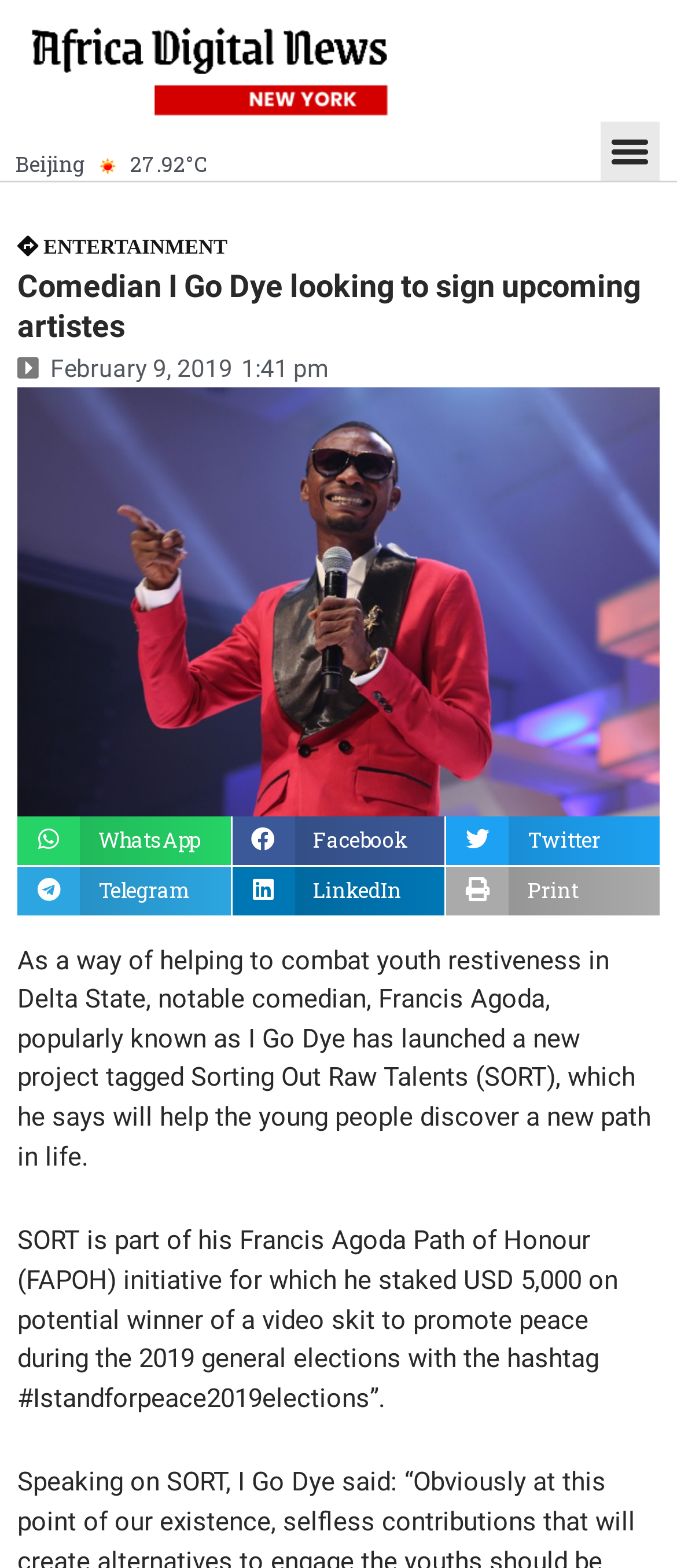Mark the bounding box of the element that matches the following description: "February 9, 2019".

[0.026, 0.223, 0.344, 0.248]